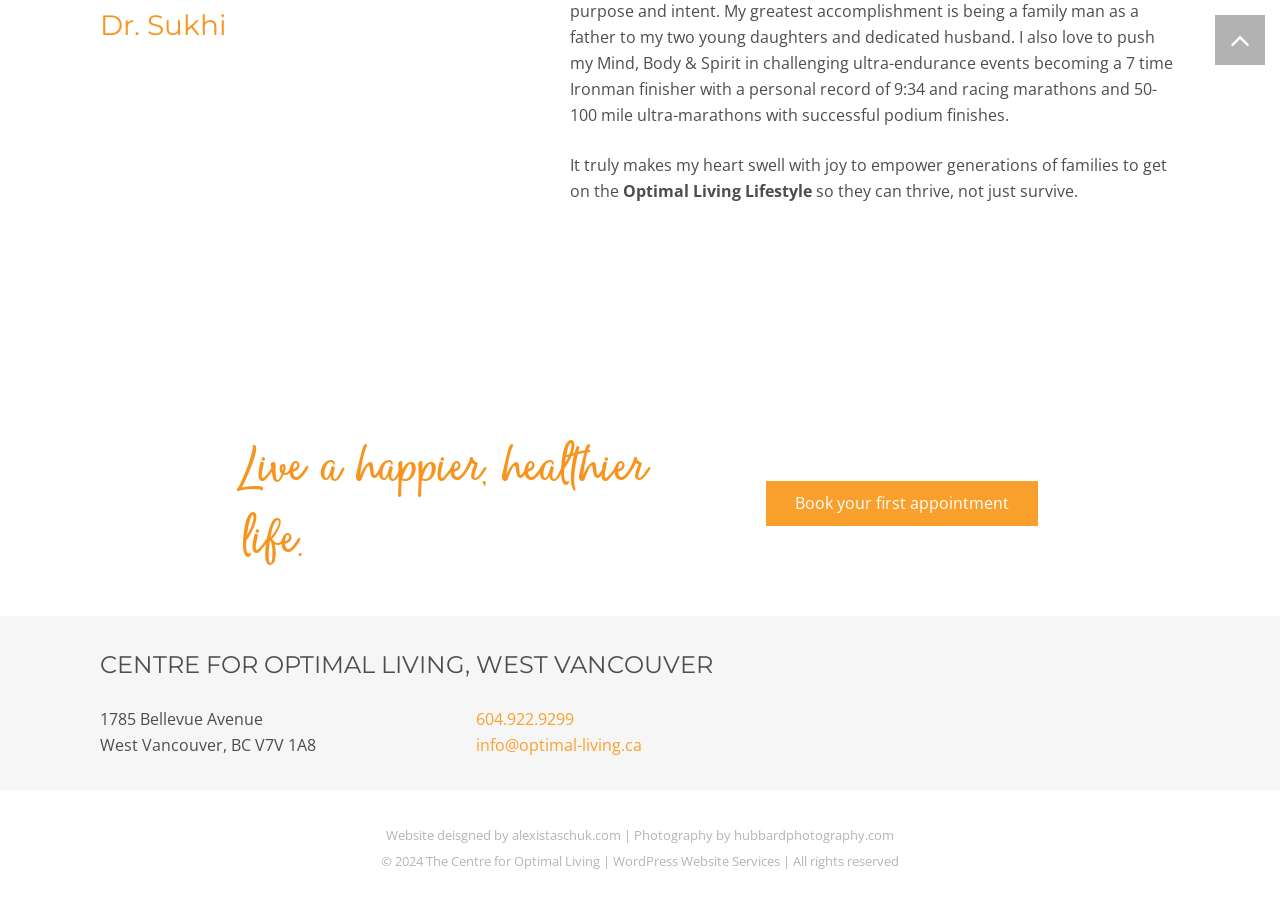Predict the bounding box of the UI element that fits this description: "WordPress Website Services".

[0.479, 0.94, 0.609, 0.96]